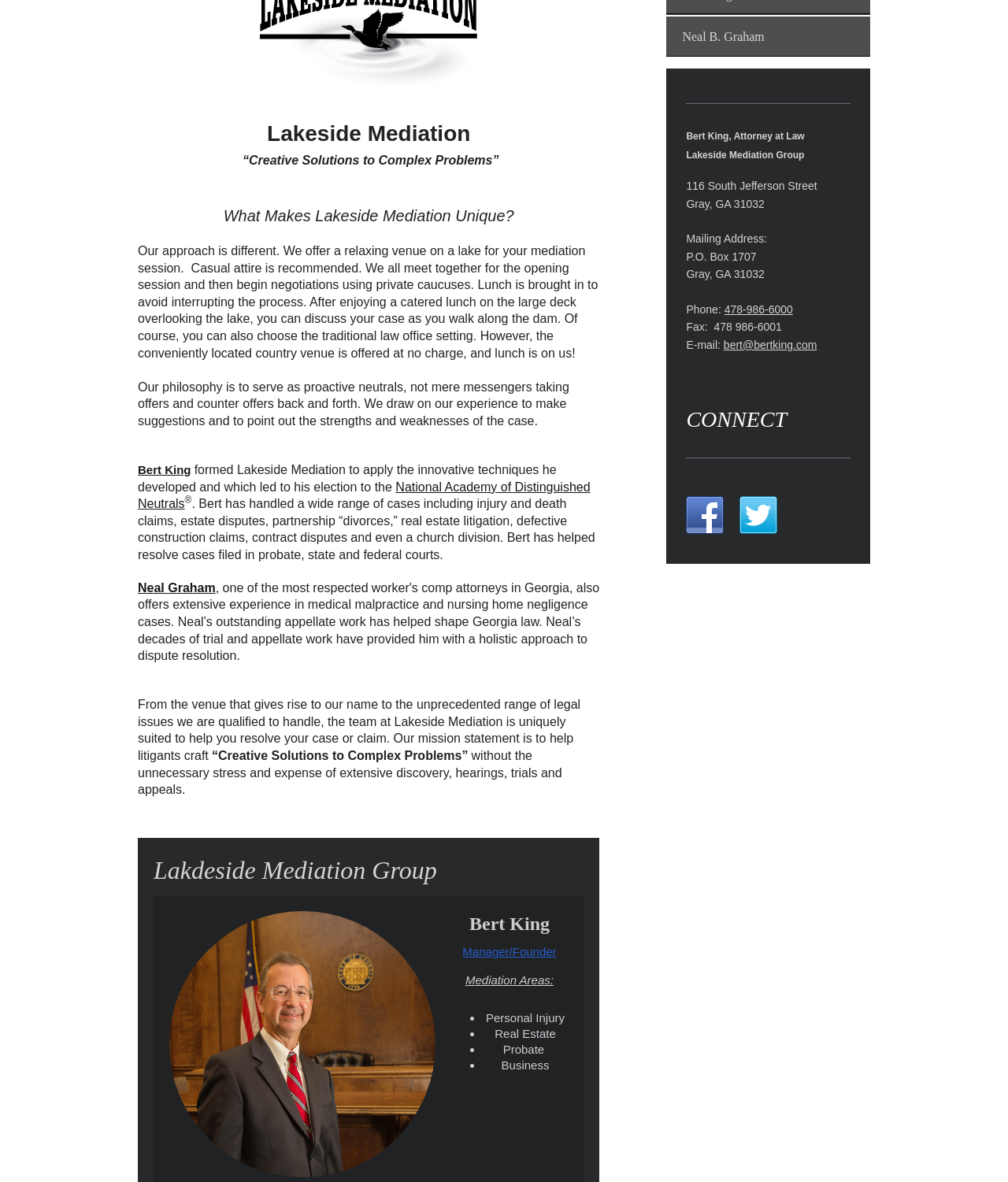Based on the element description: "Bert King", identify the UI element and provide its bounding box coordinates. Use four float numbers between 0 and 1, [left, top, right, bottom].

[0.137, 0.392, 0.189, 0.403]